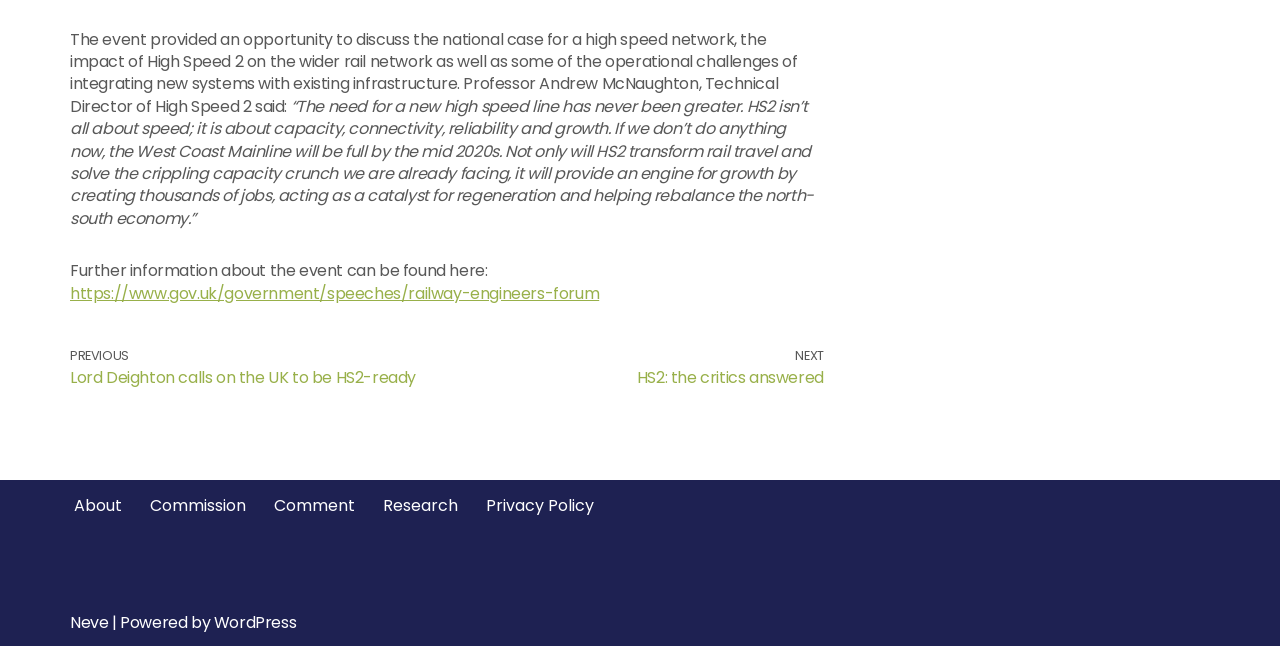Identify the bounding box coordinates of the area that should be clicked in order to complete the given instruction: "Click the 'best-value' link". The bounding box coordinates should be four float numbers between 0 and 1, i.e., [left, top, right, bottom].

None